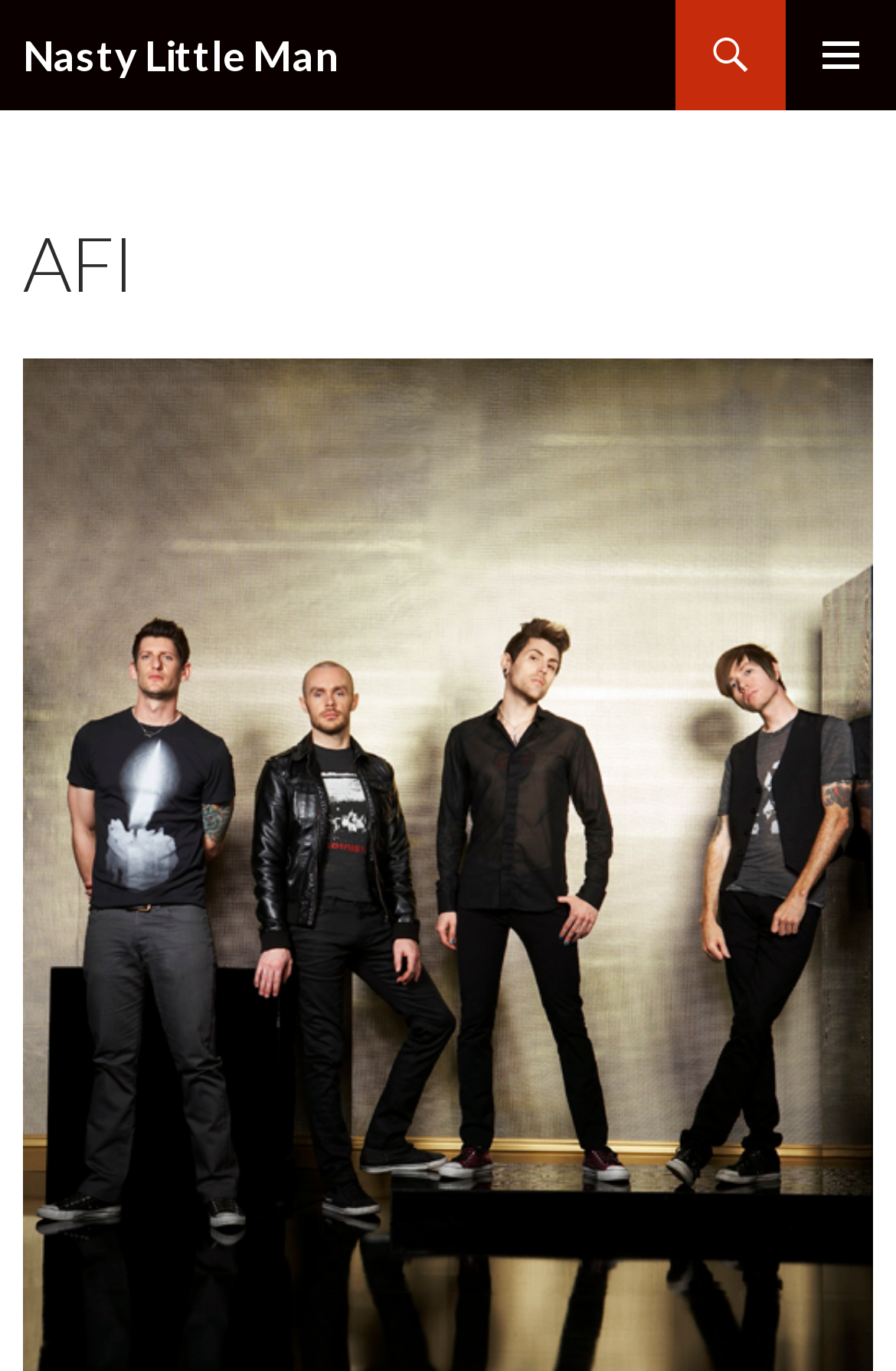Identify the bounding box of the UI element that matches this description: "title="crash love 1 med"".

[0.026, 0.617, 0.974, 0.649]